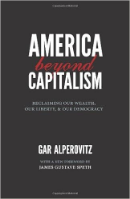Describe the image with as much detail as possible.

The image showcases the book cover of "America Beyond Capitalism: Reclaiming Our Wealth, Our Liberty, and Our Democracy," authored by Gar Alperovitz and featuring a foreword by James Gustave Speth. The design prominently displays the title in bold letters, emphasizing a critique of traditional economic systems while advocating for a reimagined approach to wealth and democracy in America. The cover's monochrome background is contrasted by the vibrant red and white typography, drawing attention to the central themes of economic justice and democratic renewal. This book is likely to appeal to readers interested in political economy, social justice, and the exploration of alternative economic models.